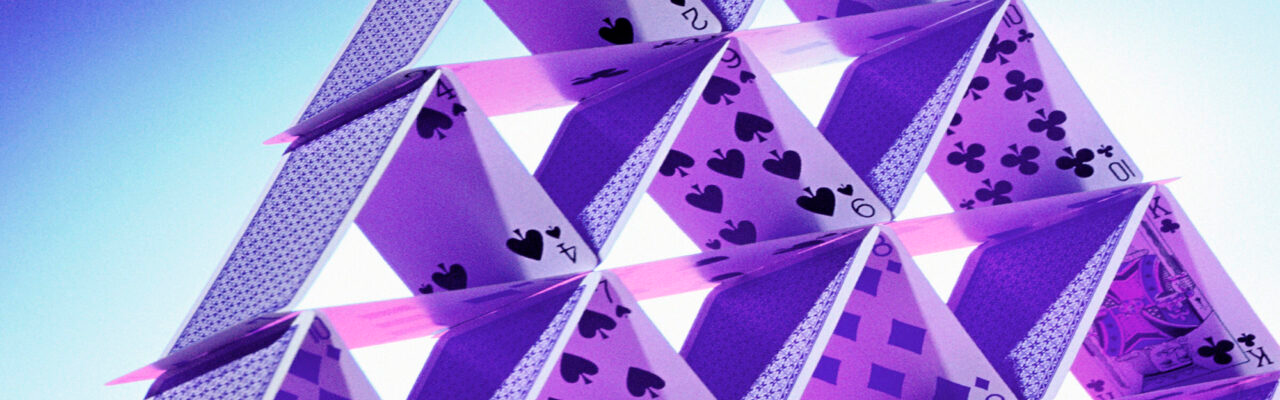Offer a detailed explanation of the image's components.

The image showcases a whimsical and visually striking construction of a house of cards, meticulously arranged to form a triangular structure. Each card displays intricate designs and suits, including hearts, spades, and diamonds, adding to the playful nature of the composition. The cards are illuminated with a vibrant, purplish hue that enhances their visual appeal against a soft gradient background, creating a mesmerizing effect. This artistic representation evokes a sense of delicacy and balance, highlighting the challenges and creativity involved in such a precarious yet captivating arrangement. The image is likely related to themes of strategy, risk, and the complexities of corporate or financial scenarios, aligning with the overarching context of corporate investigations, as suggested in the associated text.